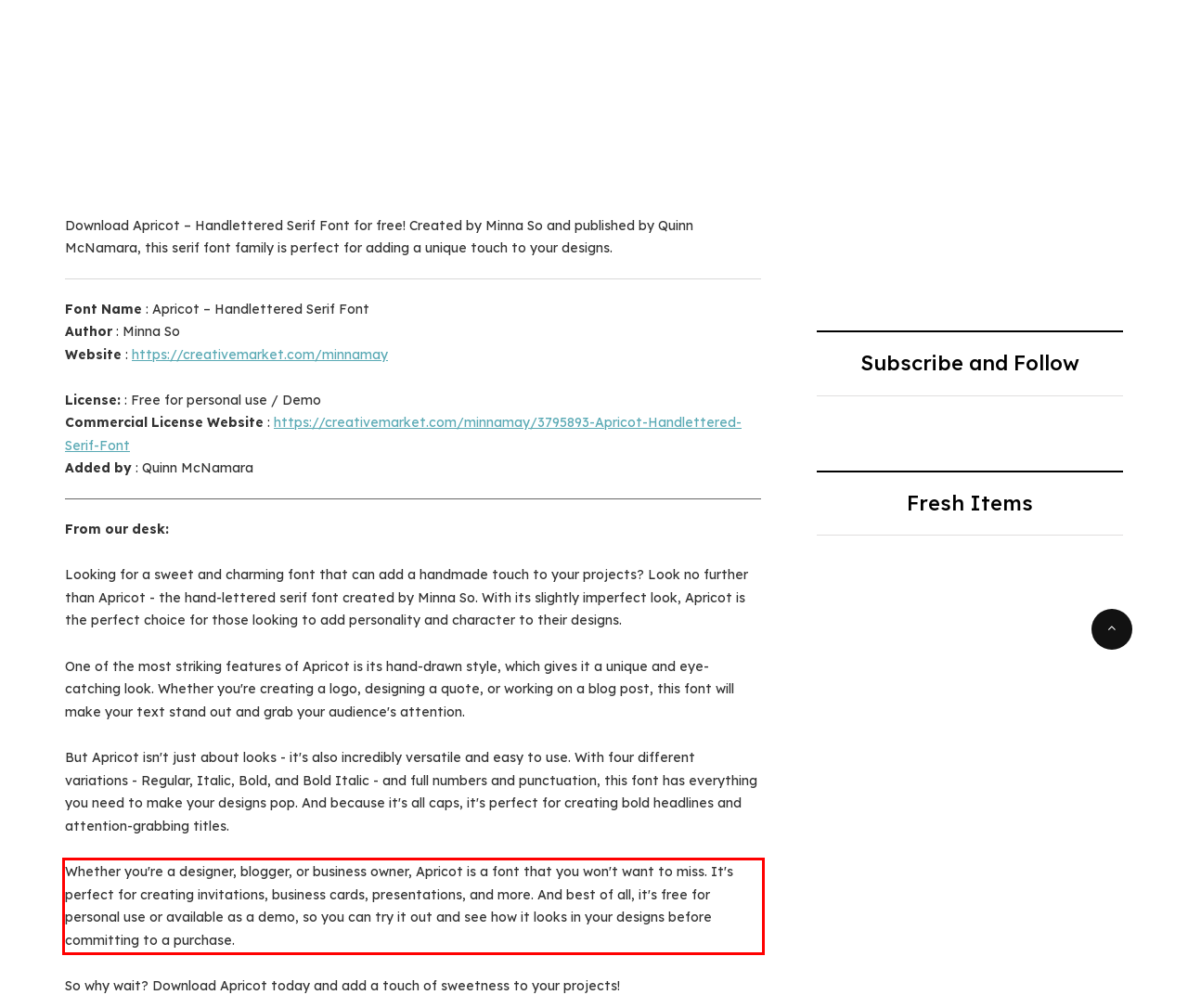Within the screenshot of the webpage, there is a red rectangle. Please recognize and generate the text content inside this red bounding box.

Whether you're a designer, blogger, or business owner, Apricot is a font that you won't want to miss. It's perfect for creating invitations, business cards, presentations, and more. And best of all, it's free for personal use or available as a demo, so you can try it out and see how it looks in your designs before committing to a purchase.